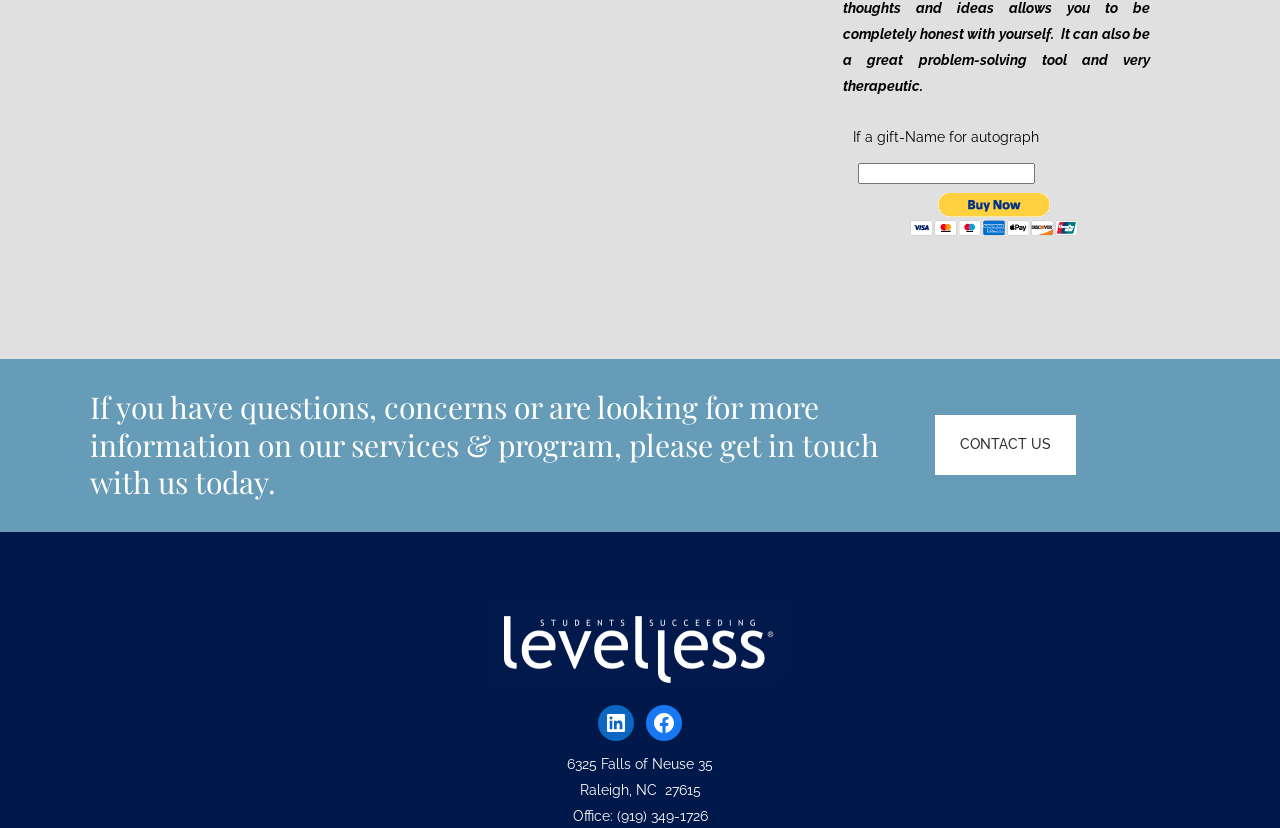What is the purpose of the button?
Provide a short answer using one word or a brief phrase based on the image.

Pay with PayPal